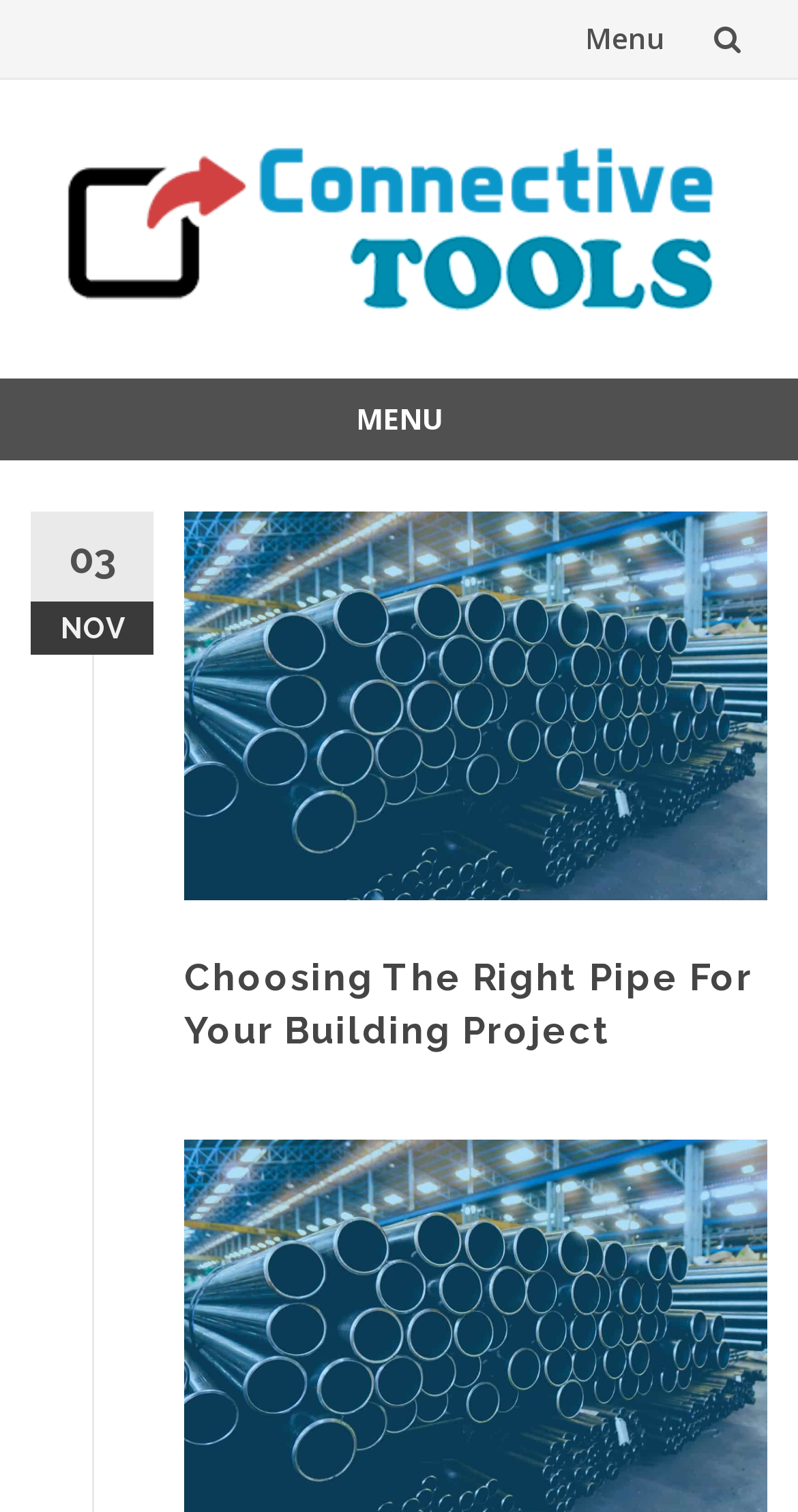Determine the webpage's heading and output its text content.

Choosing The Right Pipe For Your Building Project